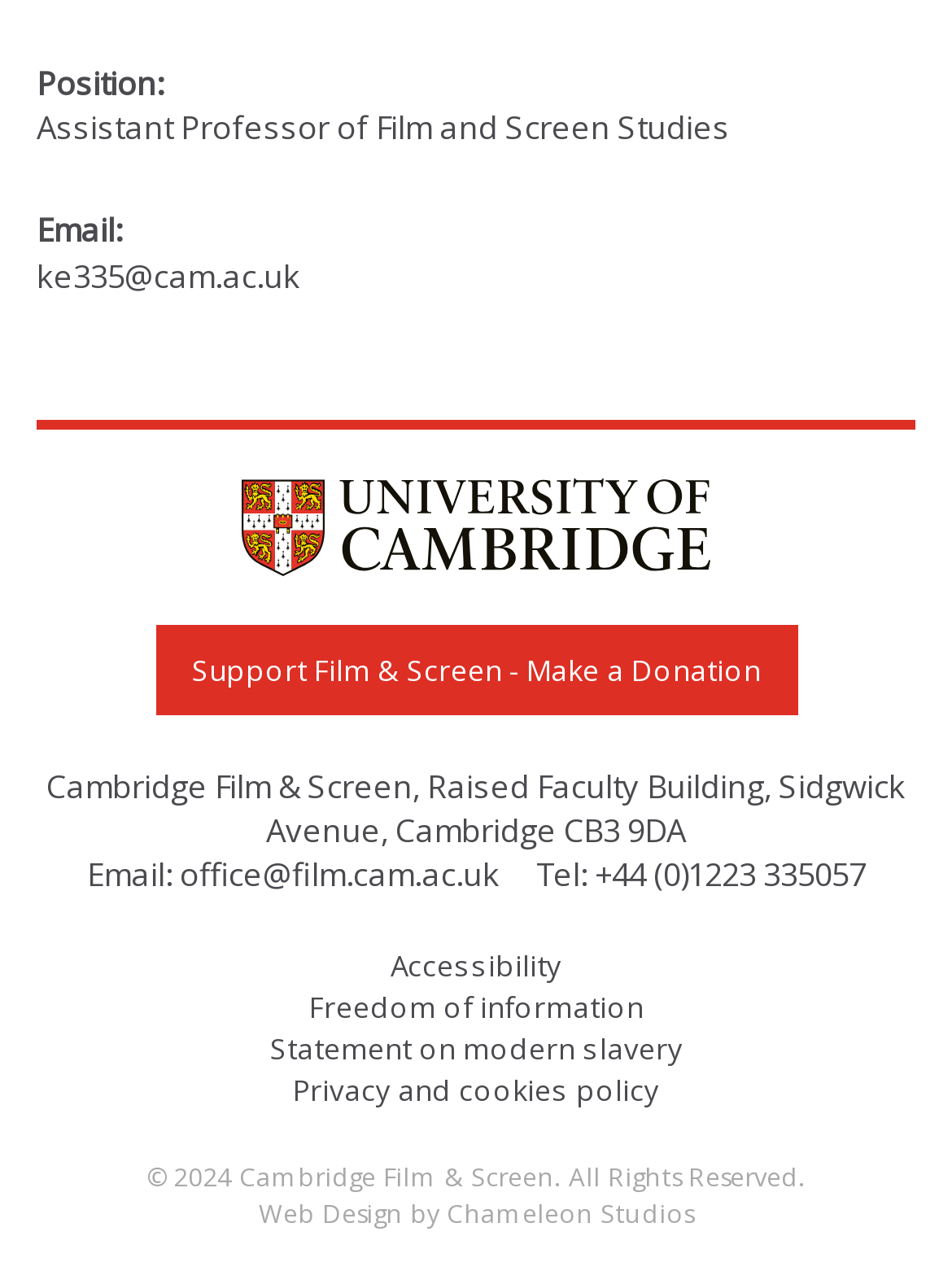Kindly determine the bounding box coordinates of the area that needs to be clicked to fulfill this instruction: "Send an email to office".

[0.188, 0.663, 0.524, 0.698]